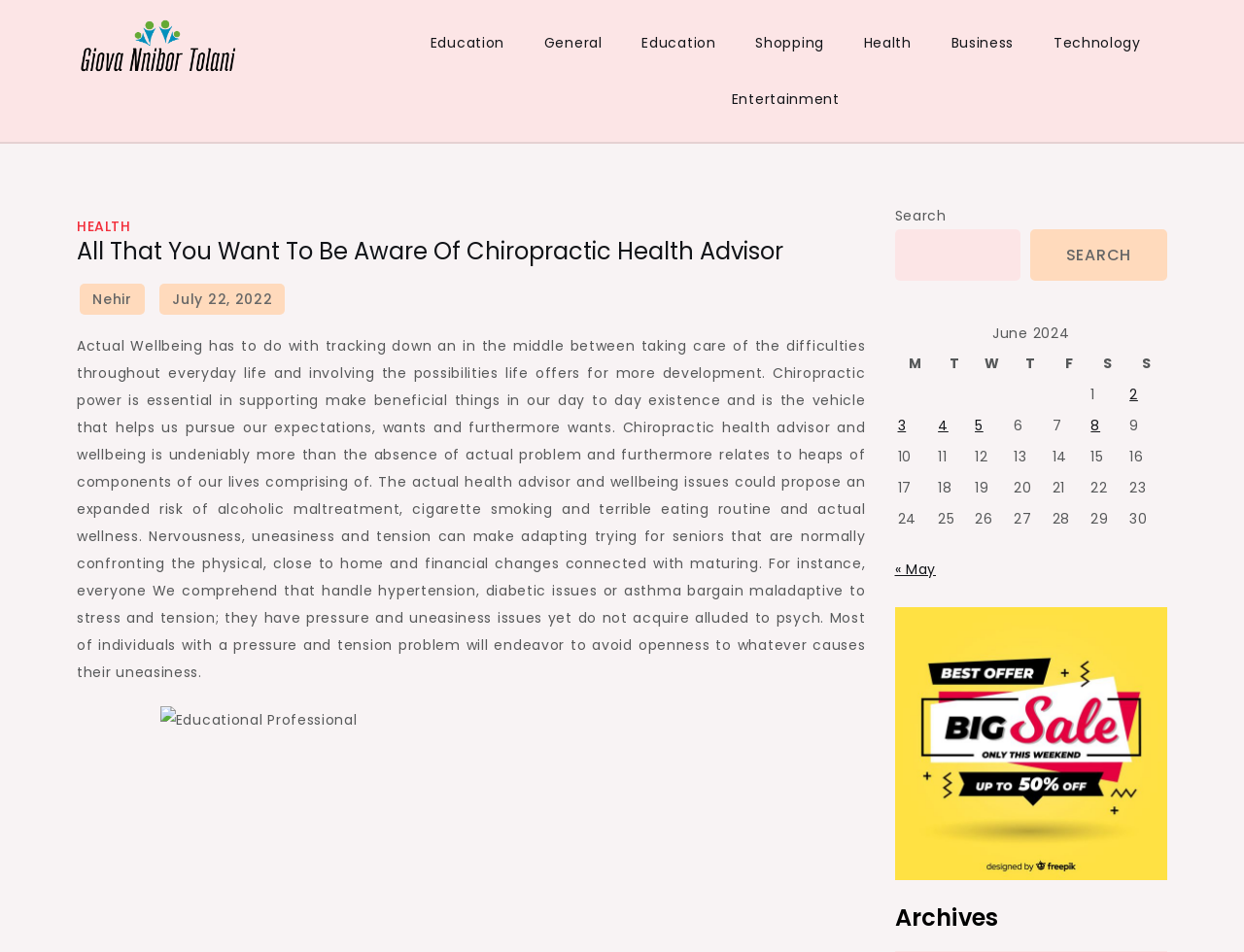Pinpoint the bounding box coordinates of the clickable element needed to complete the instruction: "Click on the 'Know Us' link". The coordinates should be provided as four float numbers between 0 and 1: [left, top, right, bottom].

None